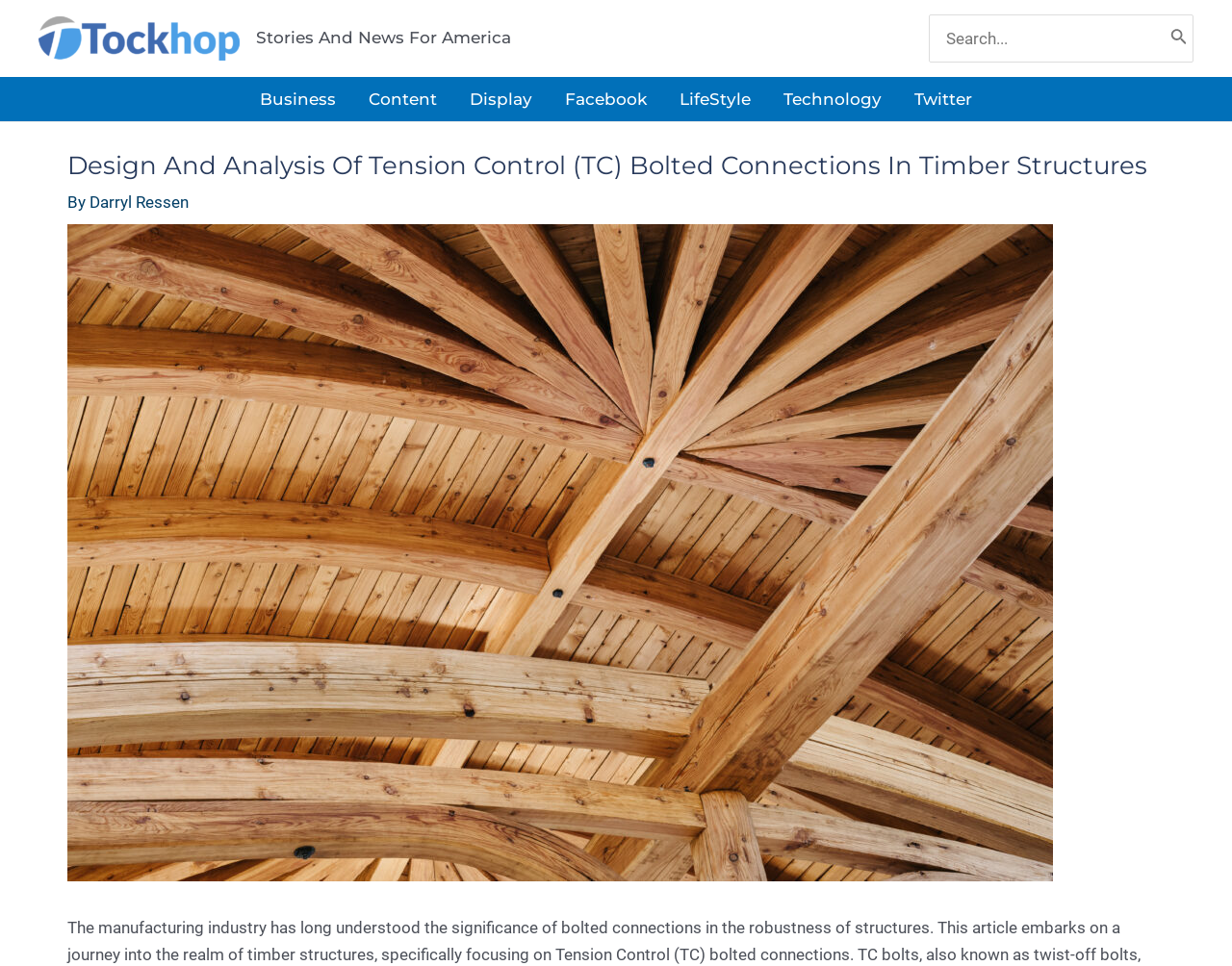Please identify the bounding box coordinates of the element's region that should be clicked to execute the following instruction: "Read the article by Darryl Ressen". The bounding box coordinates must be four float numbers between 0 and 1, i.e., [left, top, right, bottom].

[0.073, 0.199, 0.153, 0.219]